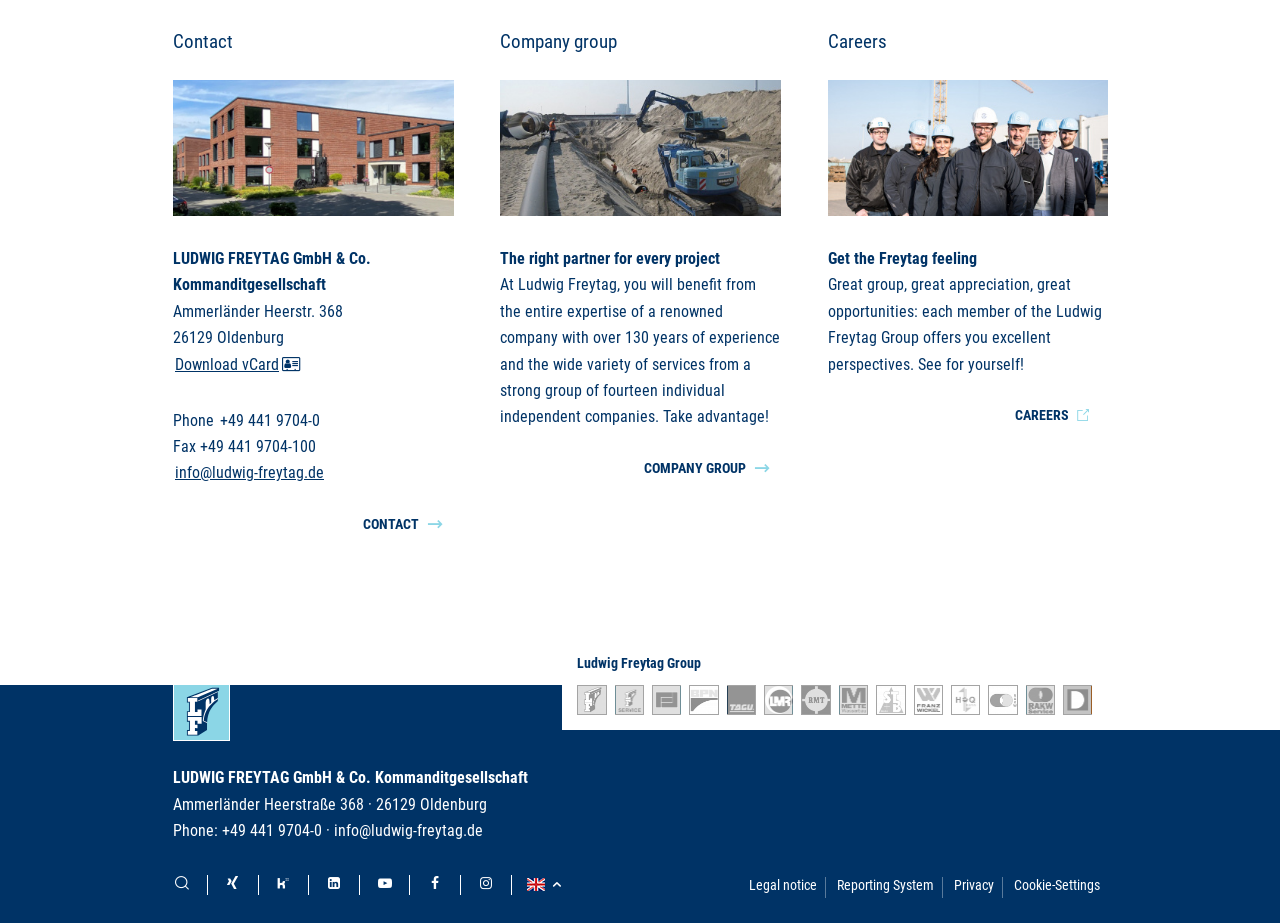How many companies are part of the Ludwig Freytag Group?
Refer to the image and give a detailed answer to the question.

The number of companies can be inferred from the section 'Company group' where it is mentioned that Ludwig Freytag is a strong group of fourteen individual independent companies.